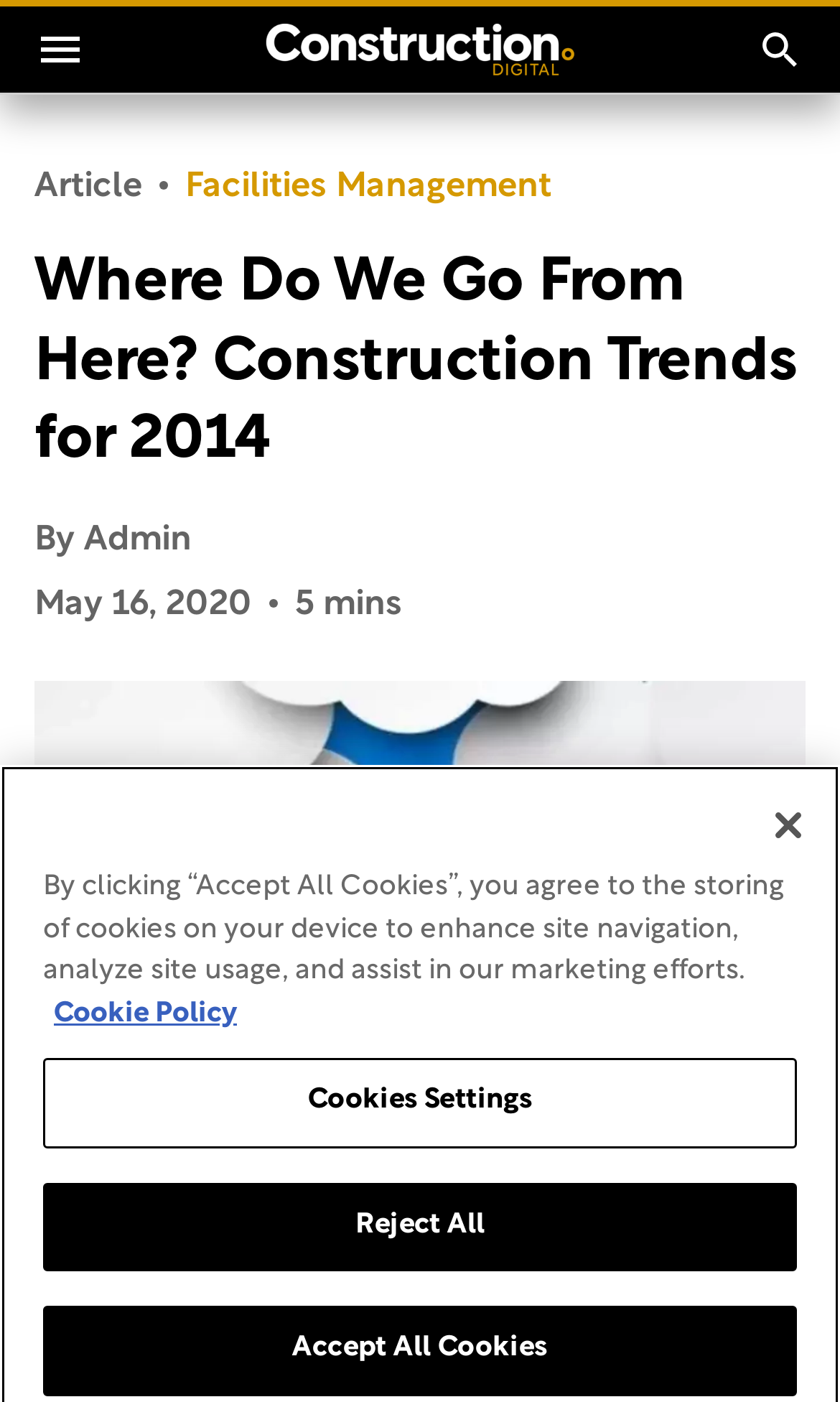What is the topic of the article?
Respond to the question with a single word or phrase according to the image.

Construction Trends for 2014